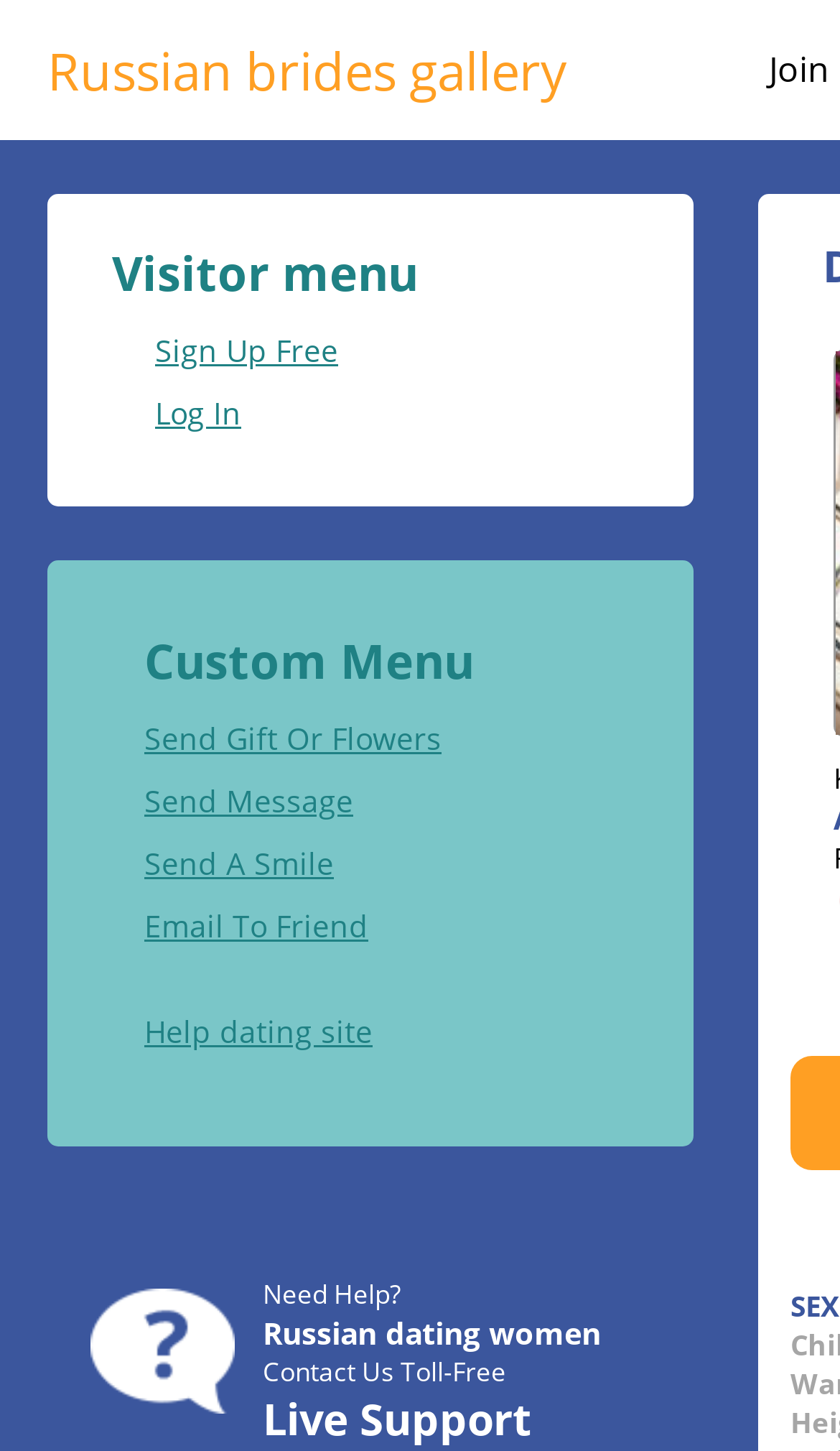Based on the element description "Send Gift Or Flowers", predict the bounding box coordinates of the UI element.

[0.172, 0.495, 0.526, 0.523]